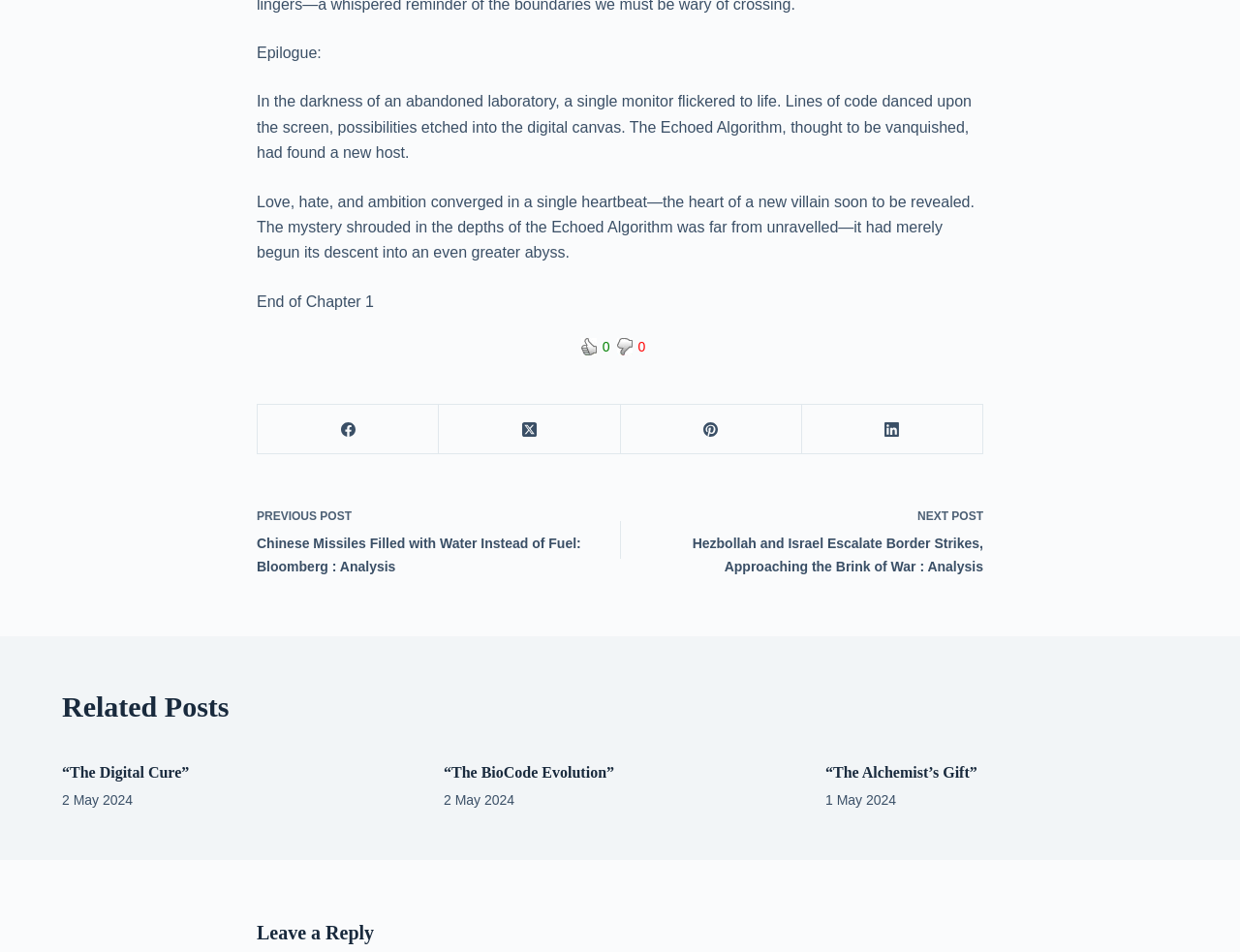Find and indicate the bounding box coordinates of the region you should select to follow the given instruction: "Leave a reply".

[0.207, 0.964, 0.793, 0.995]